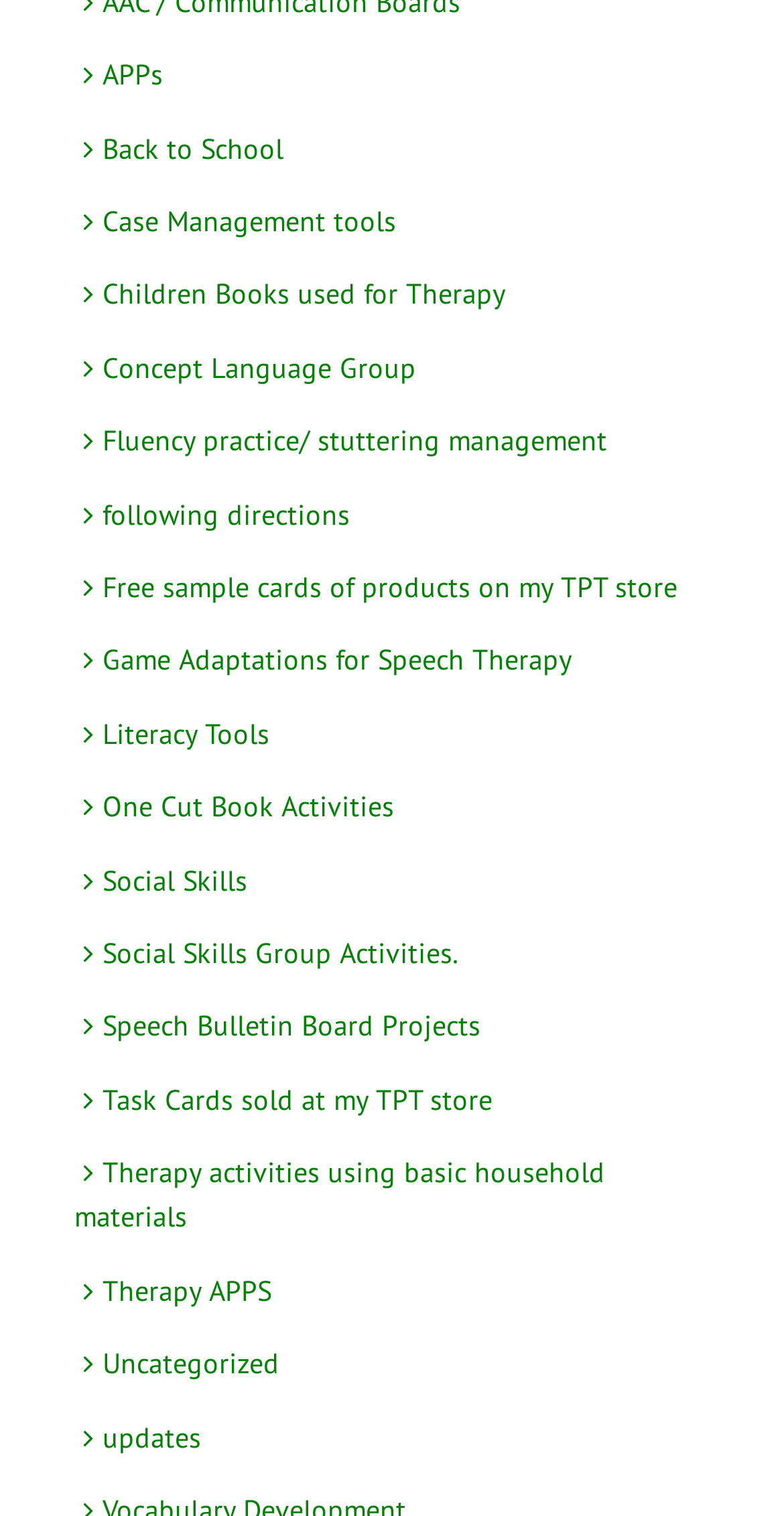Provide your answer to the question using just one word or phrase: How many links are on this webpage?

17